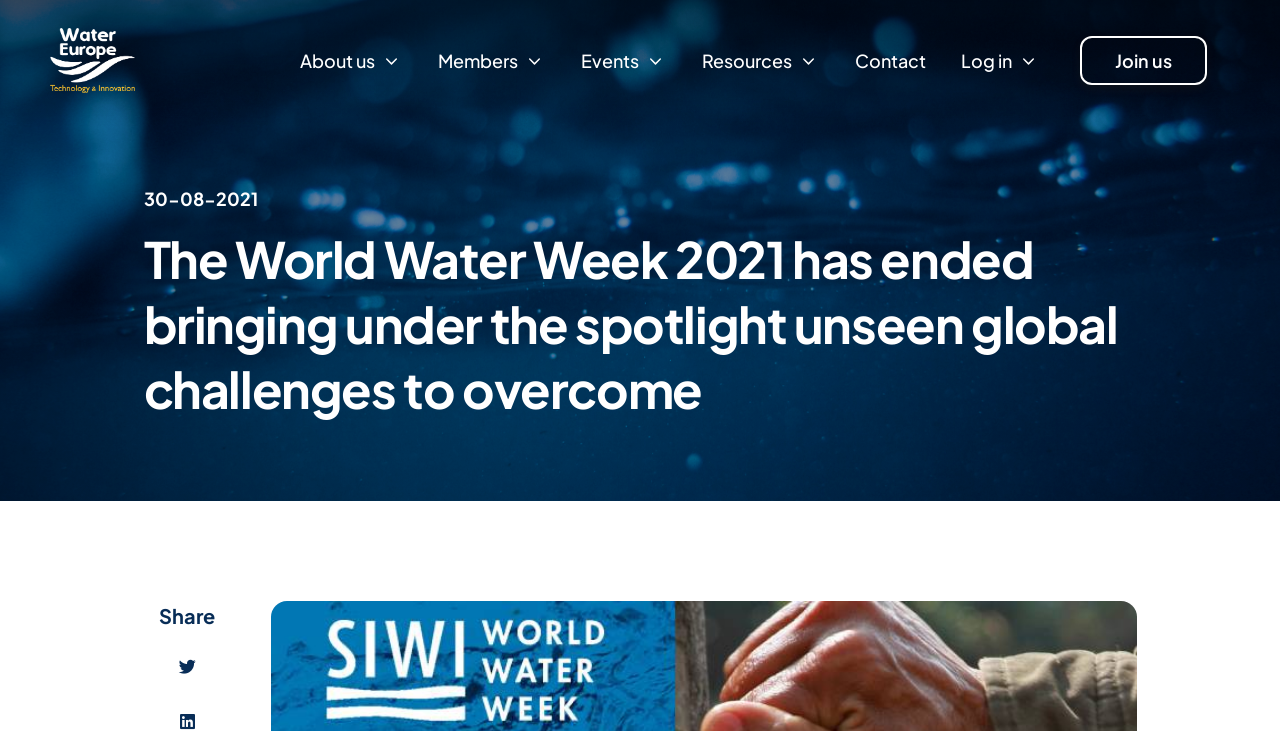Can you specify the bounding box coordinates for the region that should be clicked to fulfill this instruction: "Click on About us".

[0.234, 0.064, 0.315, 0.101]